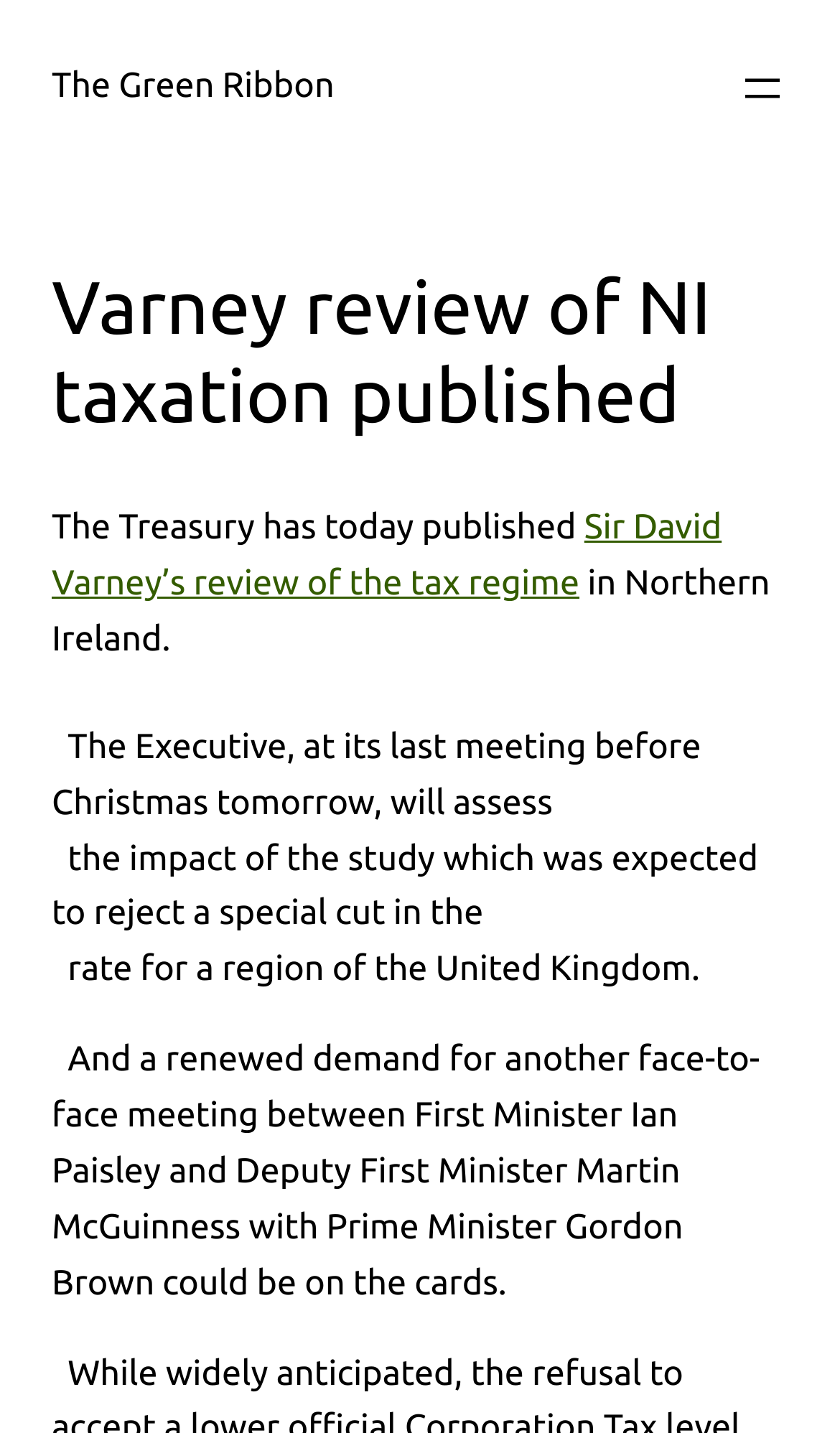Determine the bounding box coordinates for the HTML element mentioned in the following description: "aria-label="Open menu"". The coordinates should be a list of four floats ranging from 0 to 1, represented as [left, top, right, bottom].

[0.877, 0.043, 0.938, 0.079]